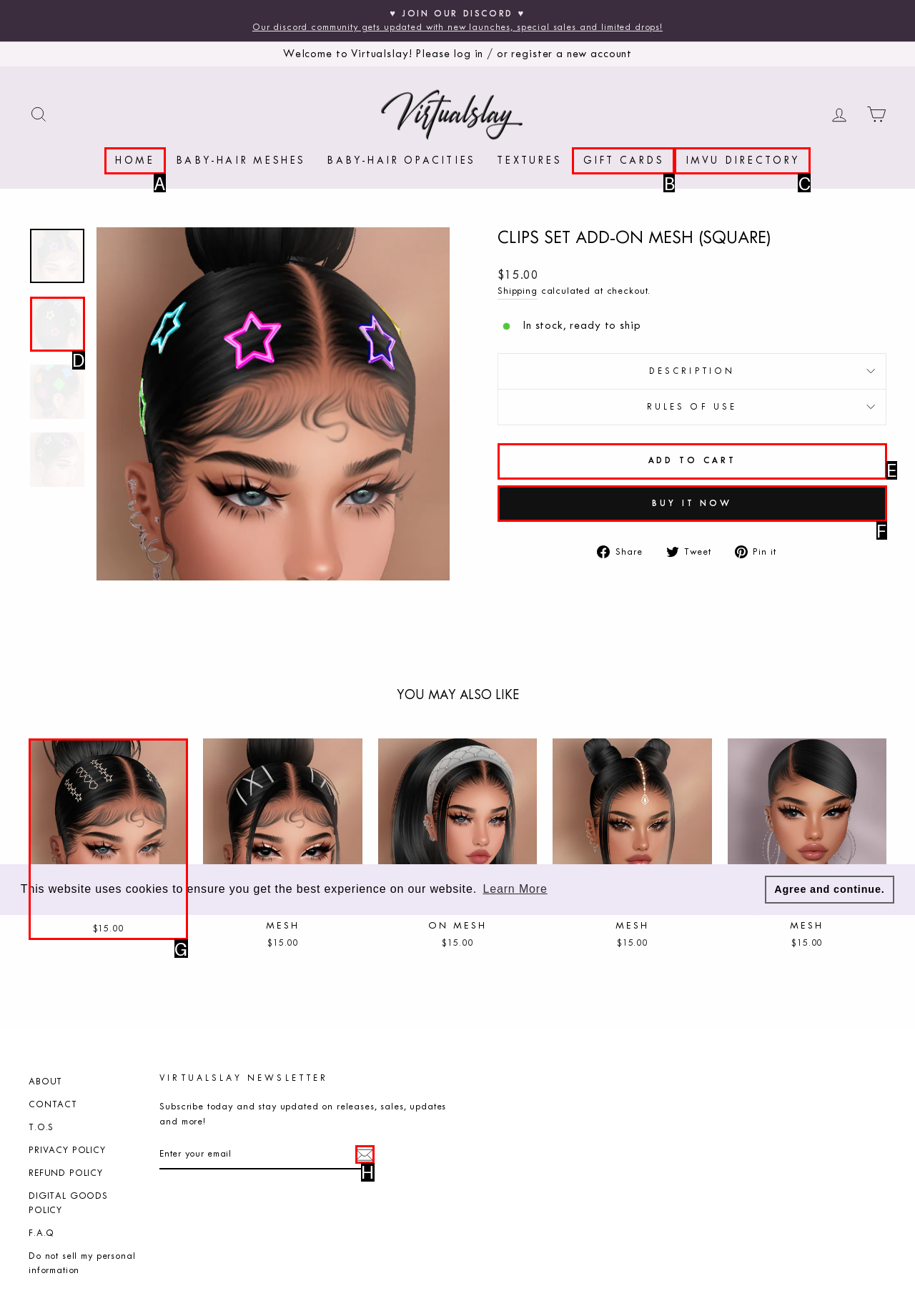Choose the UI element to click on to achieve this task: Click the 'ADD TO CART' button. Reply with the letter representing the selected element.

E